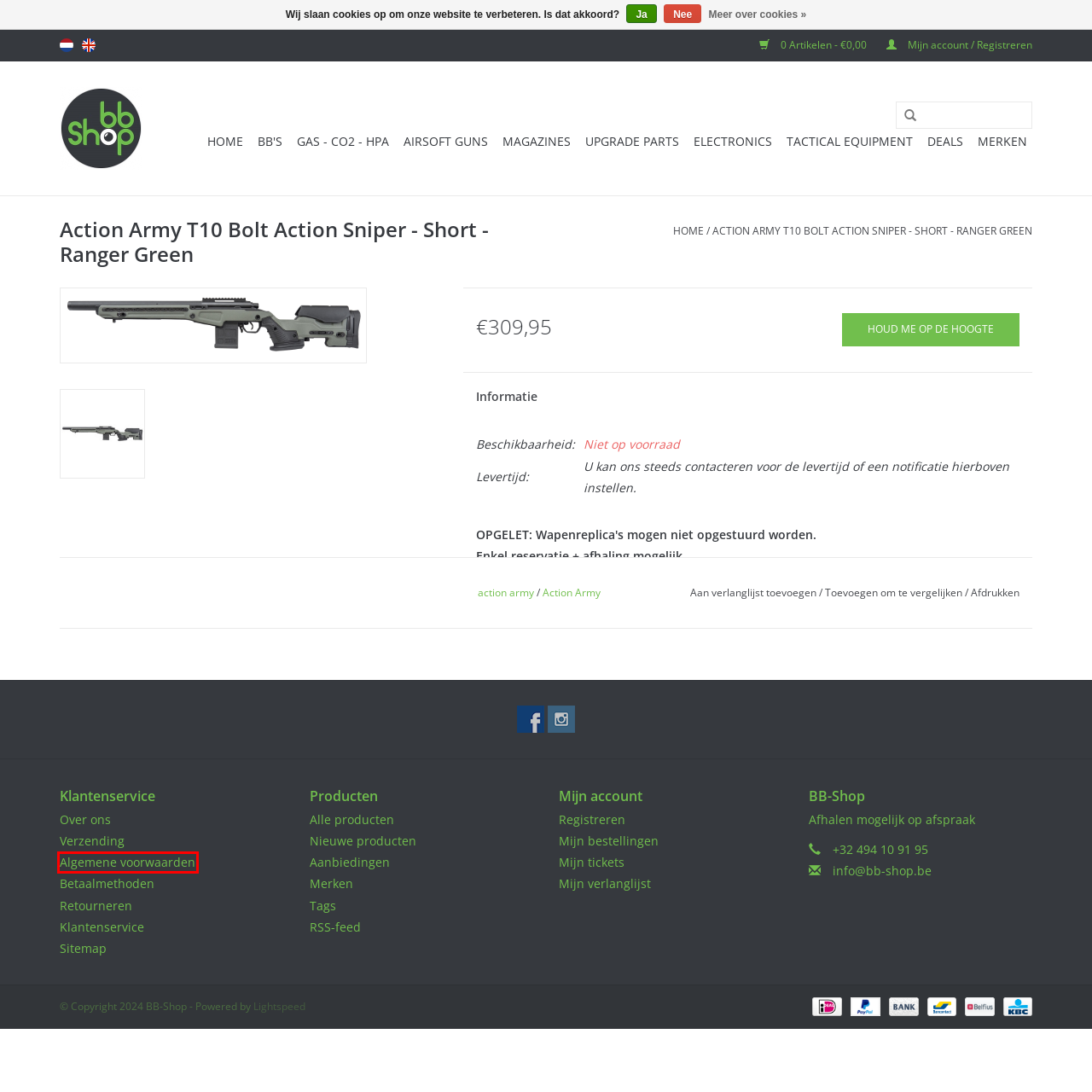Observe the provided screenshot of a webpage with a red bounding box around a specific UI element. Choose the webpage description that best fits the new webpage after you click on the highlighted element. These are your options:
A. BB-Shop
B. Home - BB-Shop
C. Magazines - BB-Shop
D. Over ons - BB-Shop
E. Retourneren - BB-Shop
F. Tactical Equipment - BB-Shop
G. Algemene voorwaarden - BB-Shop
H. Electronics - BB-Shop

G